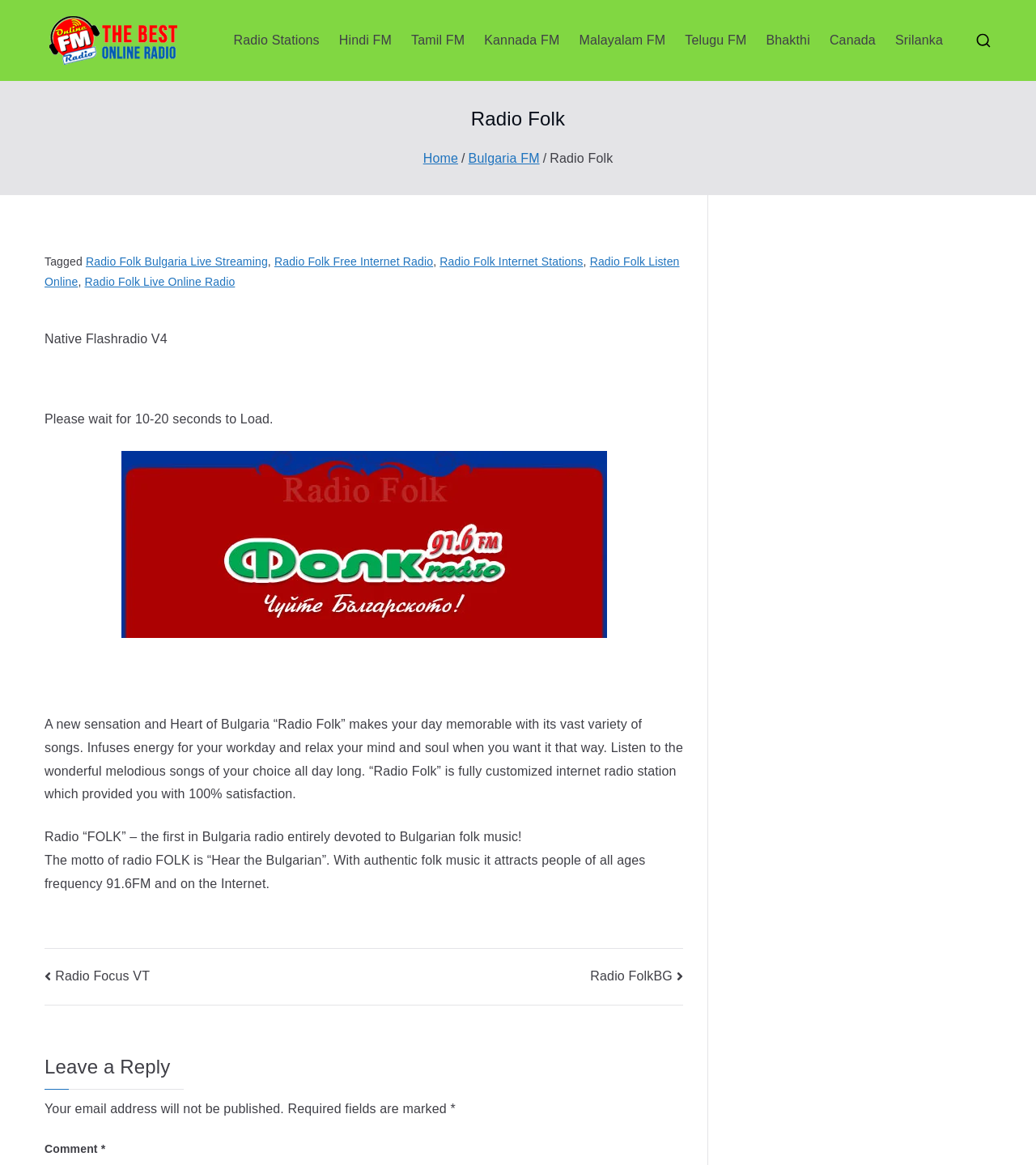Find the bounding box coordinates of the clickable area that will achieve the following instruction: "Visit Radio Folk Bulgaria Live Streaming".

[0.083, 0.419, 0.258, 0.43]